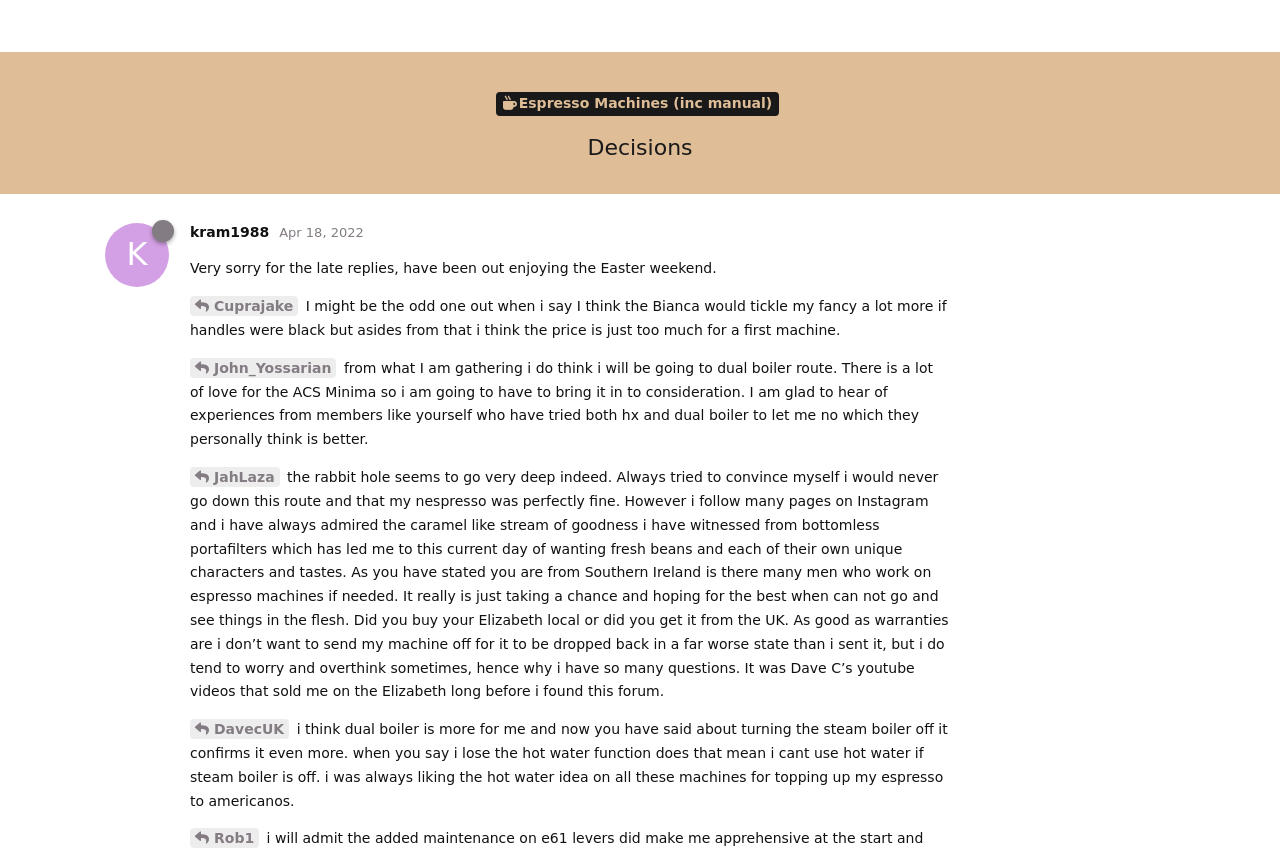Respond to the question below with a concise word or phrase:
What is the purpose of the 'Search Forum' button?

To search the forum